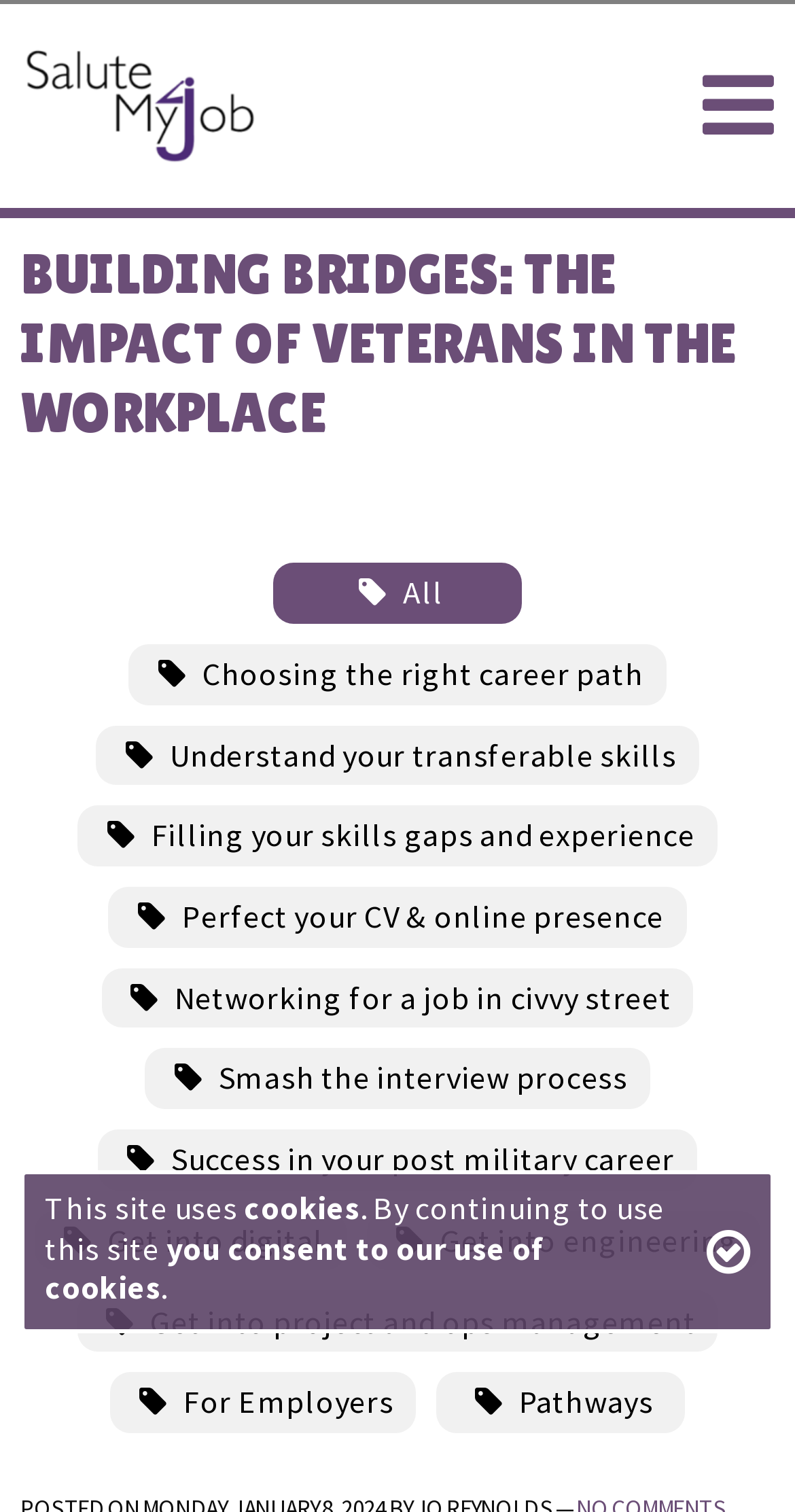Summarize the contents and layout of the webpage in detail.

This webpage is about the impact of veterans in the workplace, with a focus on practical contributions and real results. At the bottom of the page, there is a notification about the site using cookies, with a "Close" button on the right side. 

Above the notification, there is a layout table with a single row and cell containing the "SaluteMyJob" logo, which is a link to the website's homepage. 

The main content of the page starts with a large heading "BUILDING BRIDGES: THE IMPACT OF VETERANS IN THE WORKPLACE" that spans almost the entire width of the page. 

Below the heading, there are 11 links arranged in a vertical column, each with an icon and a brief description. The links are categorized into three groups: career development, industry-specific guidance, and resources for employers. The career development links include "Choosing the right career path", "Understand your transferable skills", and "Perfect your CV & online presence", among others. The industry-specific guidance links include "Get into digital", "Get into engineering", and "Get into project and ops management". The resources for employers link is "For Employers", and there is also a "Pathways" link.